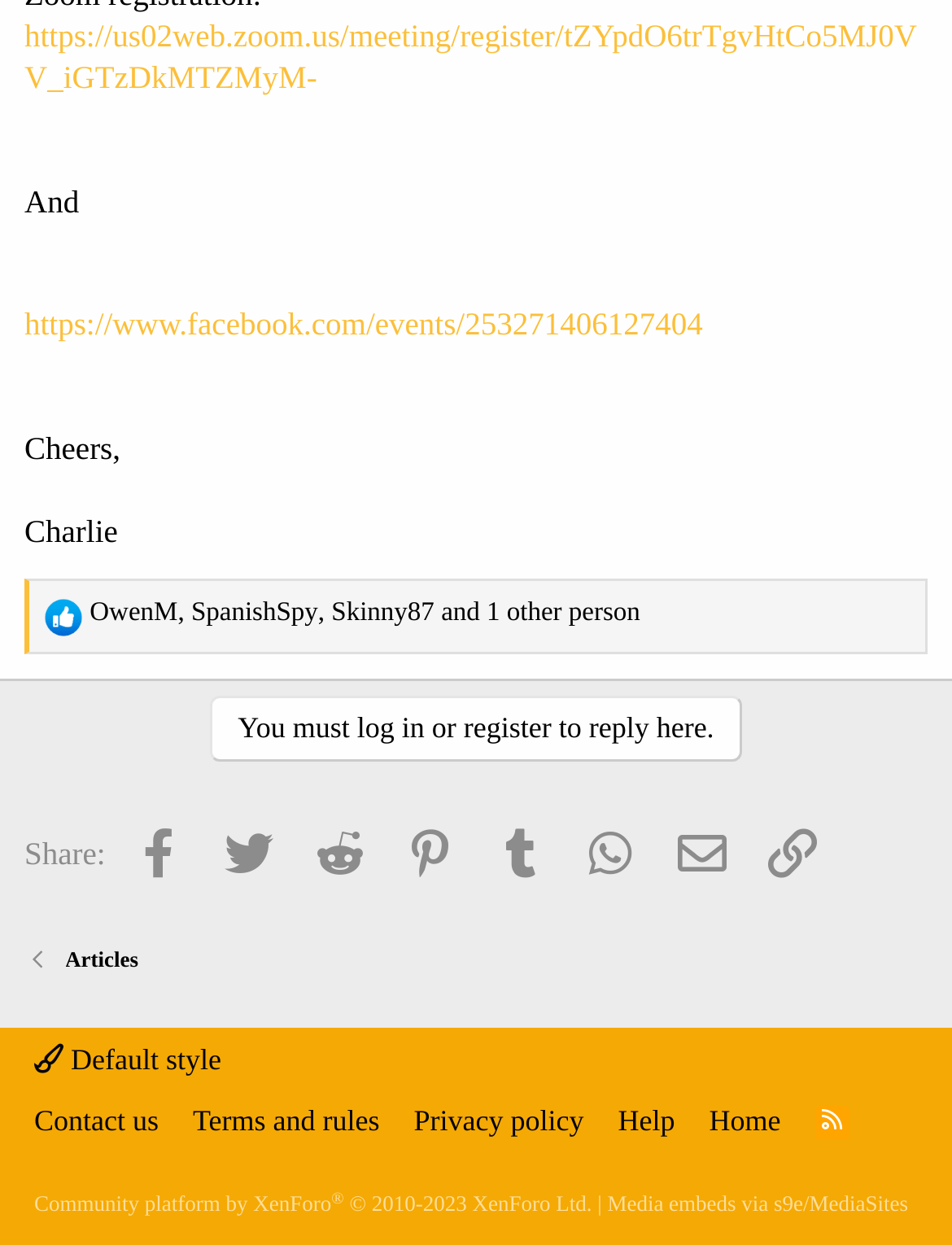Pinpoint the bounding box coordinates for the area that should be clicked to perform the following instruction: "Log in or register to reply".

[0.222, 0.558, 0.778, 0.612]